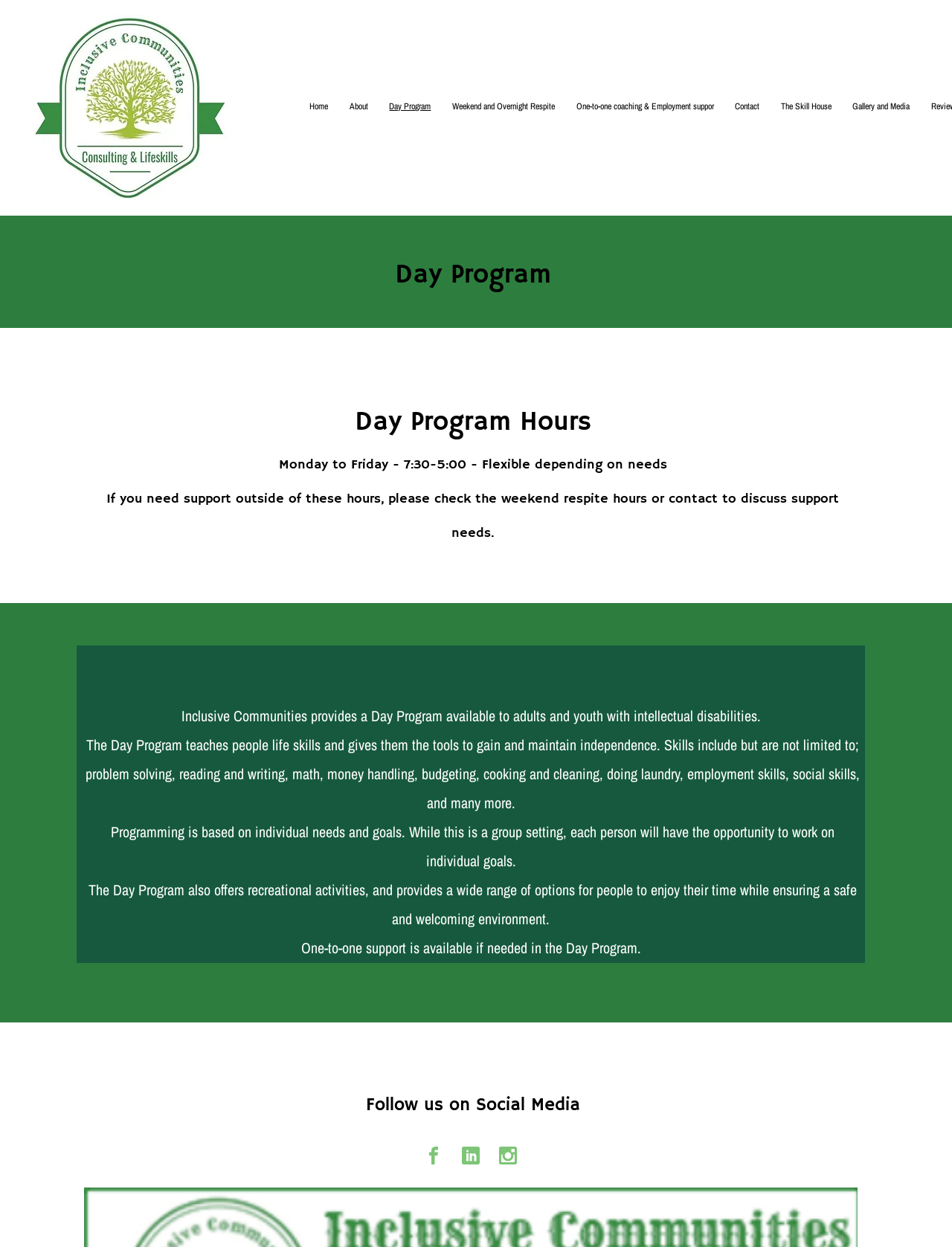Extract the main headline from the webpage and generate its text.

Follow us on Social Media